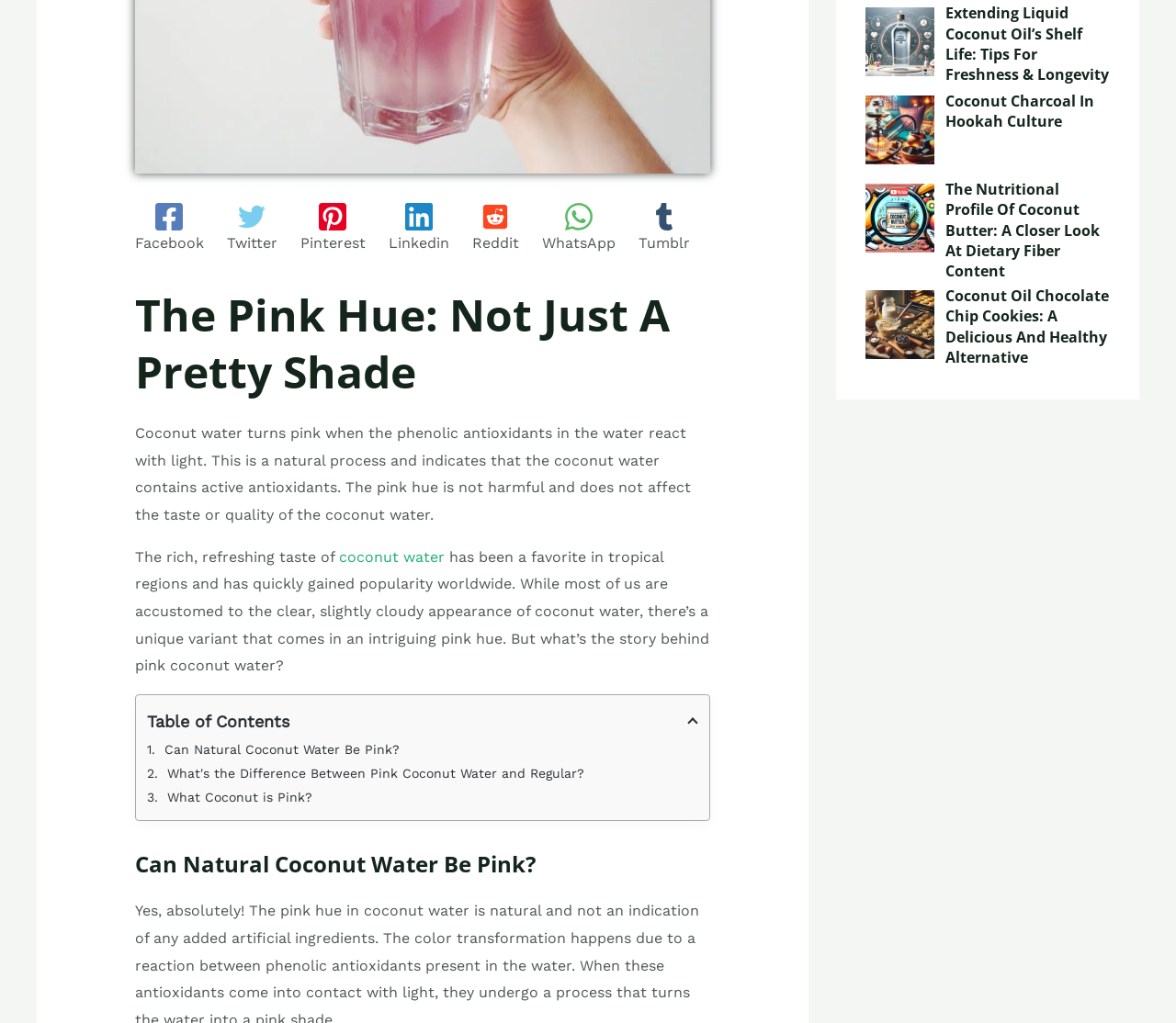Using the element description: "Coconut Charcoal in Hookah Culture", determine the bounding box coordinates. The coordinates should be in the format [left, top, right, bottom], with values between 0 and 1.

[0.736, 0.089, 0.944, 0.171]